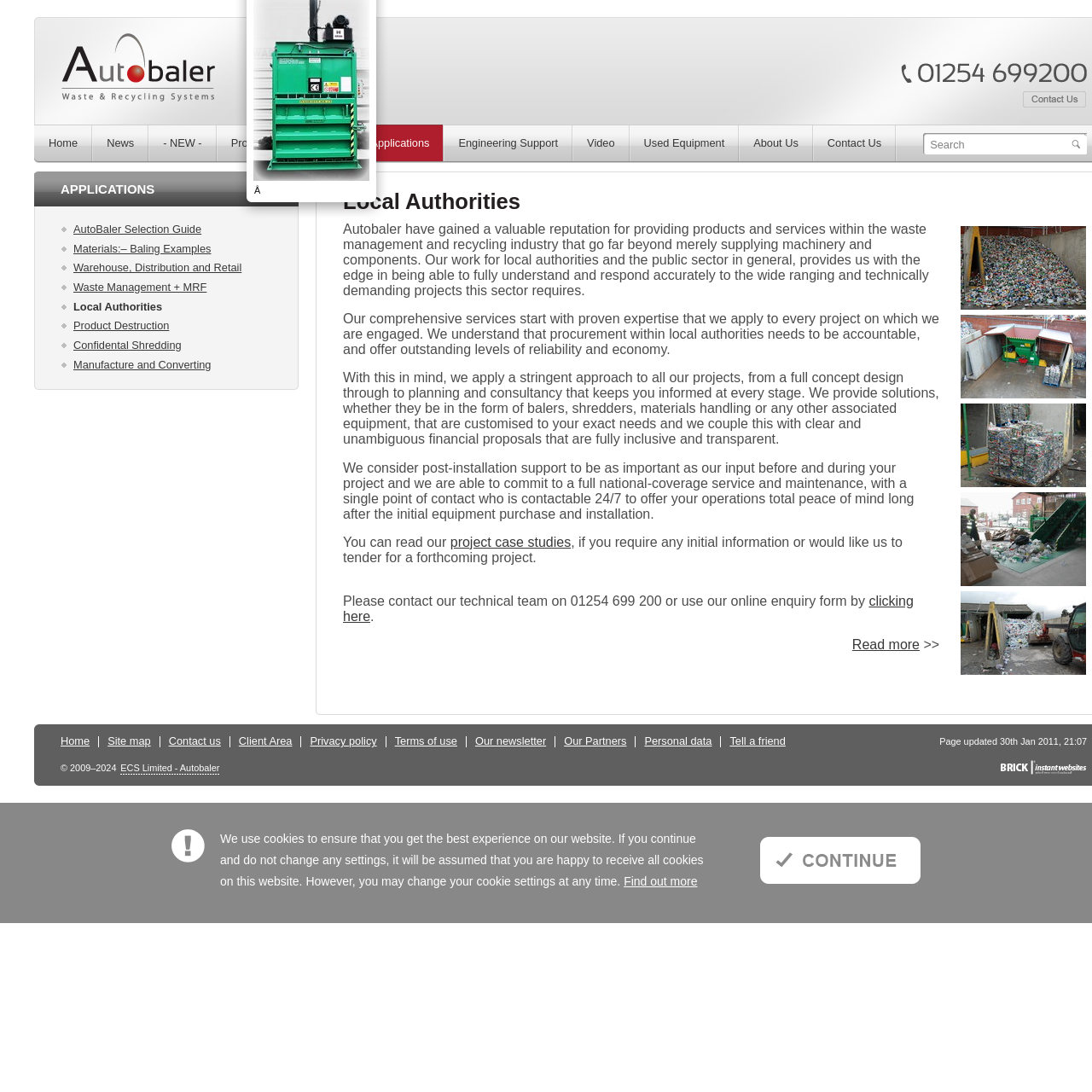What is the purpose of the services provided by Autobaler?
Deliver a detailed and extensive answer to the question.

I inferred the answer by reading the static text that describes the services provided by Autobaler, which mentions 'procurement within local authorities needs to be accountable'.